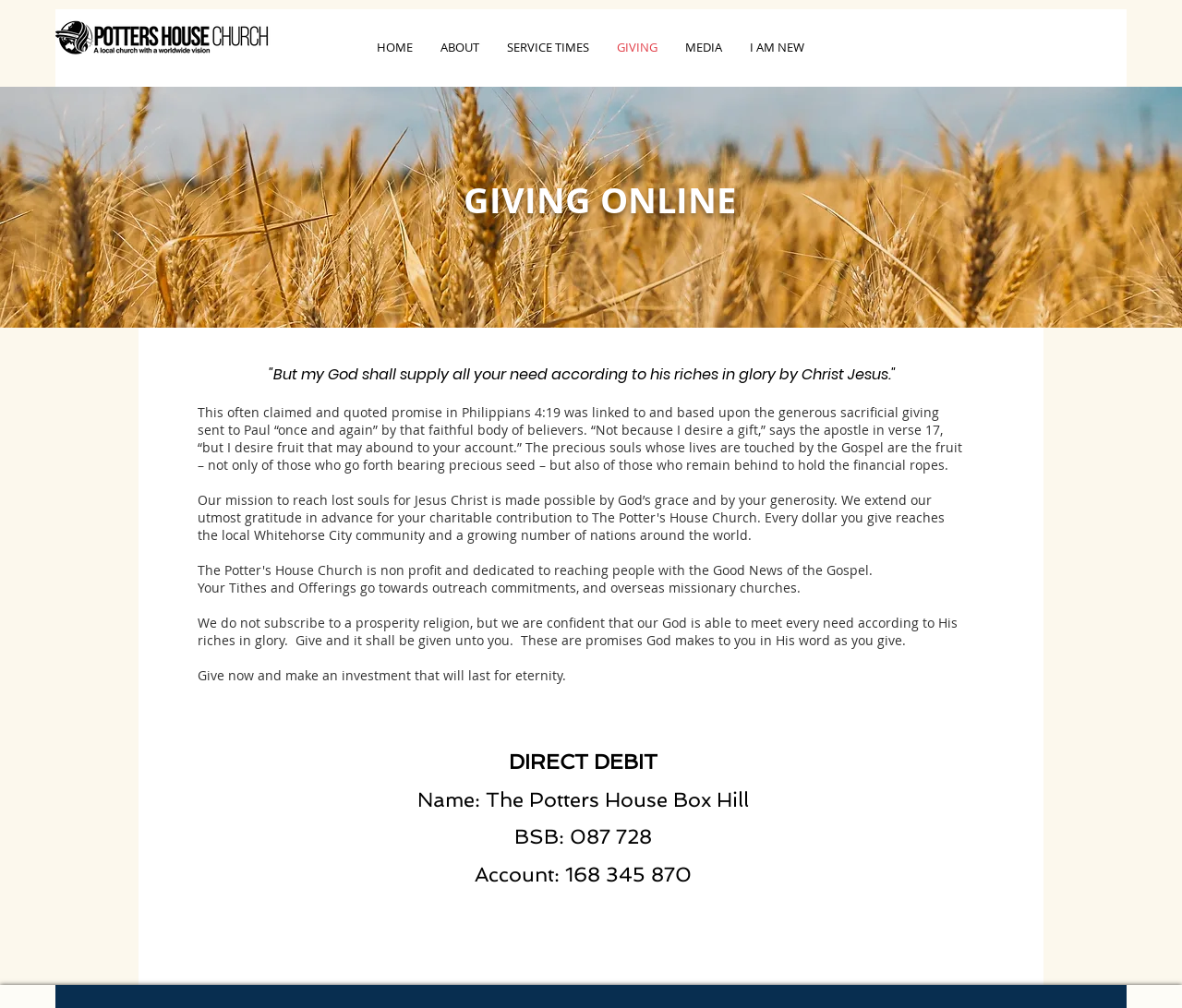What is the theme of the background image?
Please answer the question with as much detail and depth as you can.

The background image appears to be a photograph of a wheat field, which may be related to the biblical theme of the webpage, as wheat is often used as a symbol of abundance and harvest in Christian contexts.